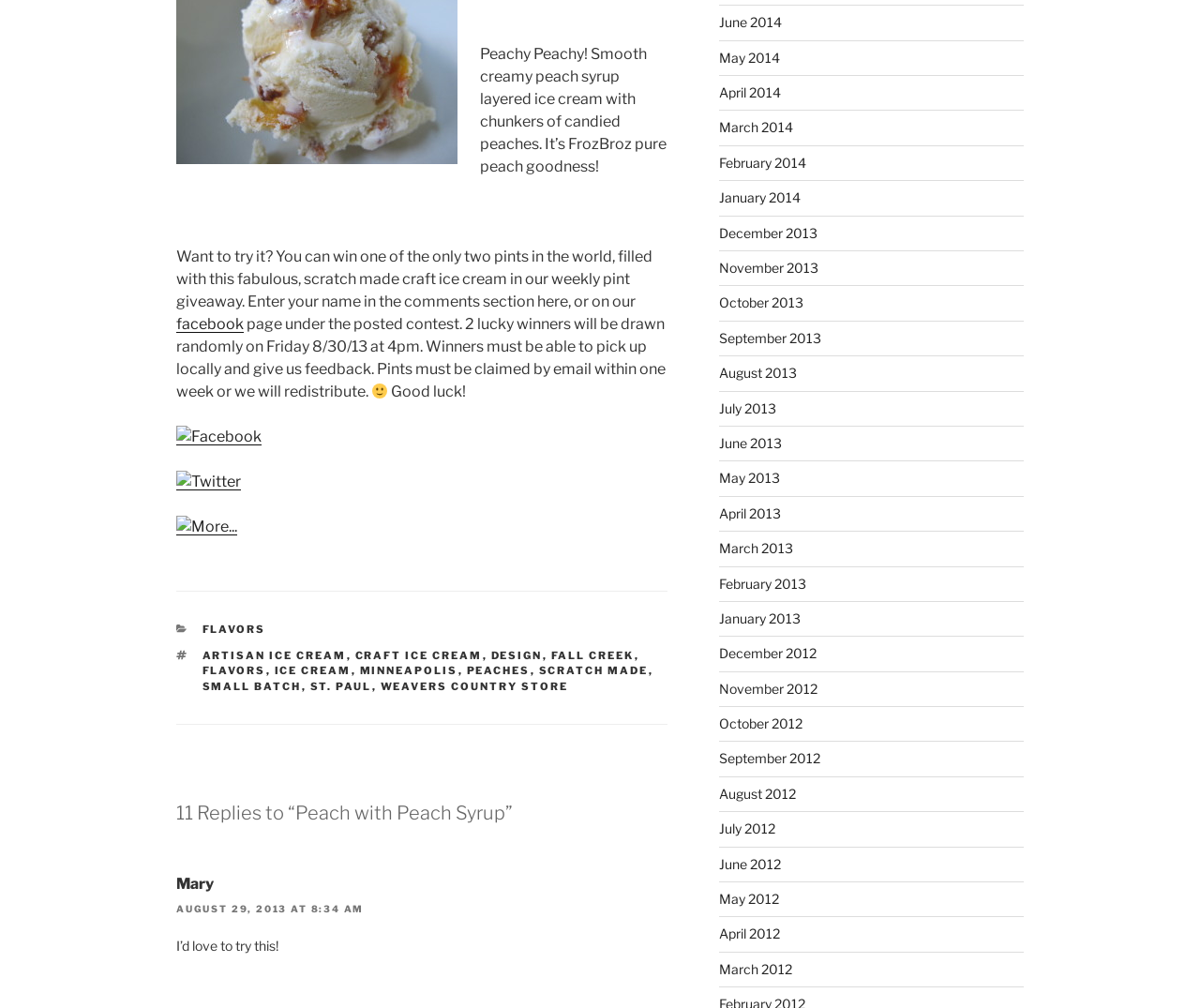Please identify the bounding box coordinates of the region to click in order to complete the given instruction: "Check the replies to the article". The coordinates should be four float numbers between 0 and 1, i.e., [left, top, right, bottom].

[0.147, 0.794, 0.556, 0.82]